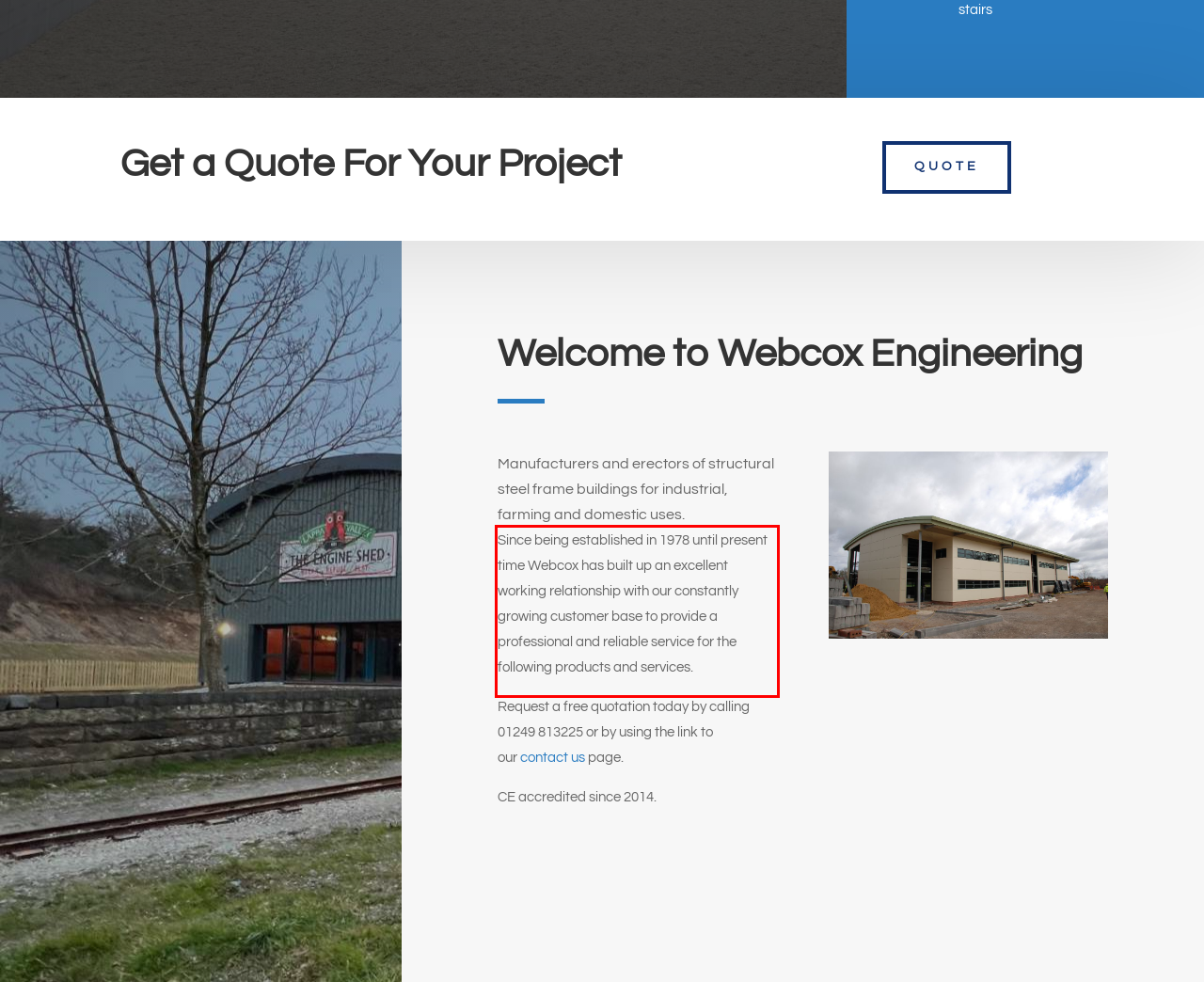From the provided screenshot, extract the text content that is enclosed within the red bounding box.

Since being established in 1978 until present time Webcox has built up an excellent working relationship with our constantly growing customer base to provide a professional and reliable service for the following products and services.